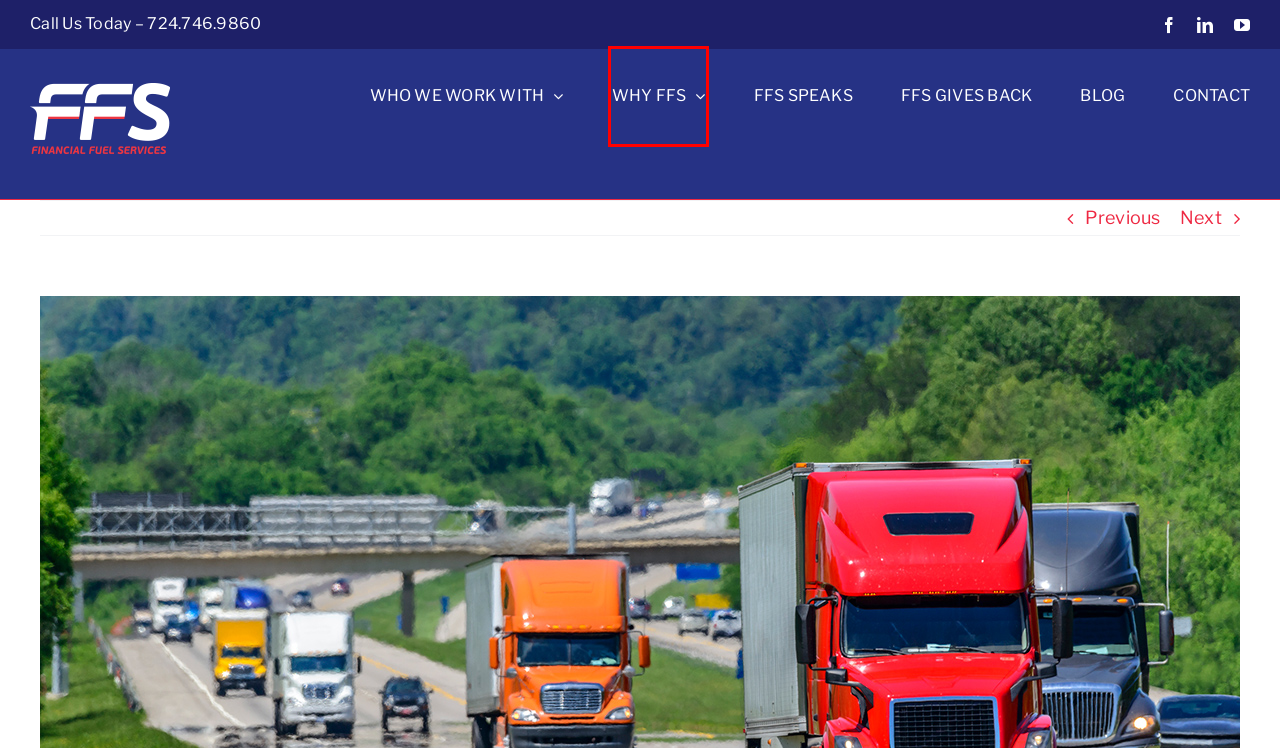You are provided with a screenshot of a webpage that has a red bounding box highlighting a UI element. Choose the most accurate webpage description that matches the new webpage after clicking the highlighted element. Here are your choices:
A. Who We Work With - Financial Fuel Services
B. Contact - Financial Fuel Services
C. FFS Gives Back - Financial Fuel Services
D. Financial Fuel Services - Financial Fuel Services
E. FFS Speaks - Financial Fuel Services
F. Why FFS - Financial Fuel Services
G. Blog - Financial Fuel Services
H. Food Stamp Guidelines, Rules and Regulations

F